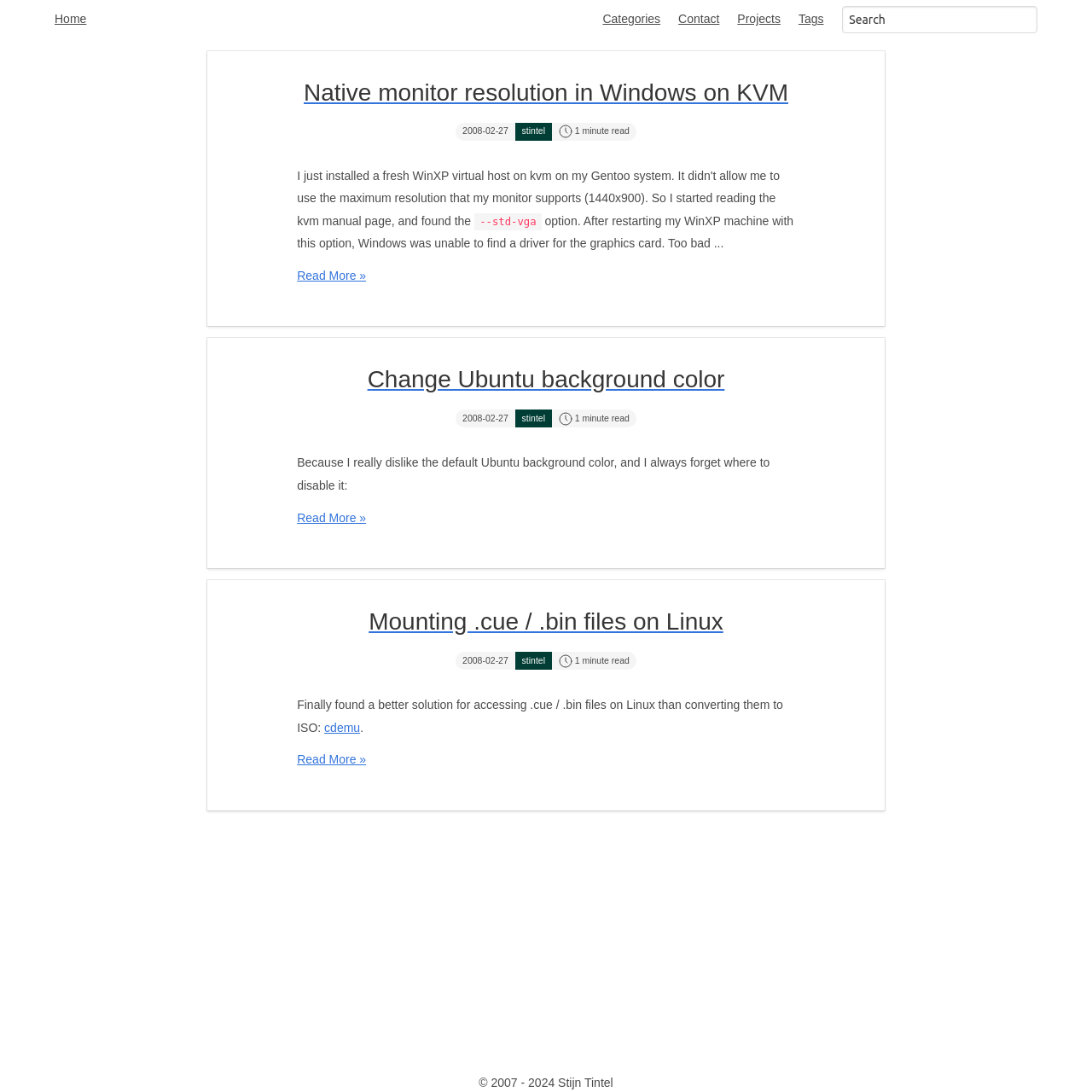Please determine the bounding box coordinates of the element's region to click in order to carry out the following instruction: "Contact the author". The coordinates should be four float numbers between 0 and 1, i.e., [left, top, right, bottom].

[0.613, 0.0, 0.667, 0.036]